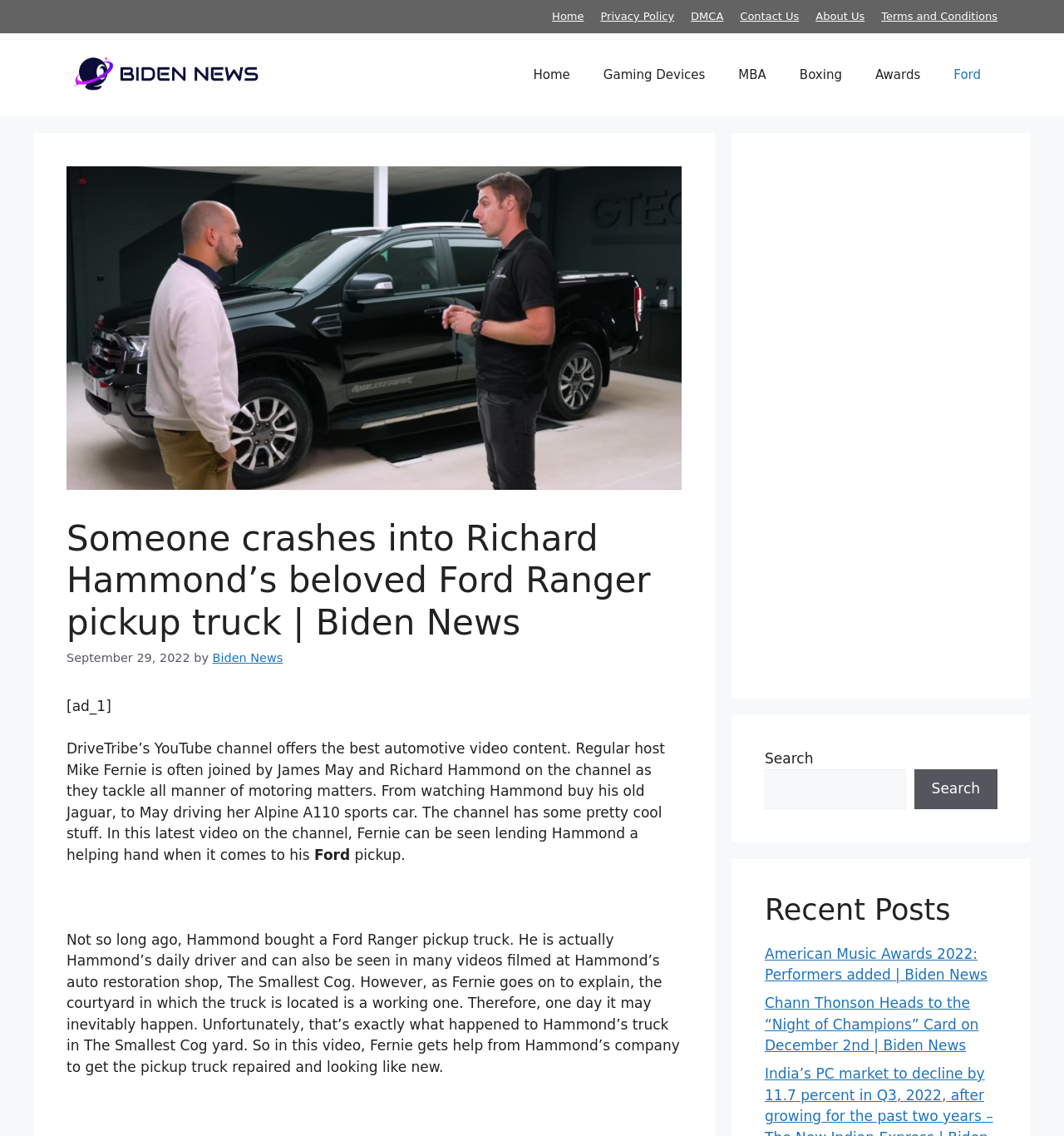What is the type of car Richard Hammond owns?
Please analyze the image and answer the question with as much detail as possible.

I found the answer by reading the text content of the webpage, specifically the paragraph that mentions 'Hammond bought a Ford Ranger pickup truck.'